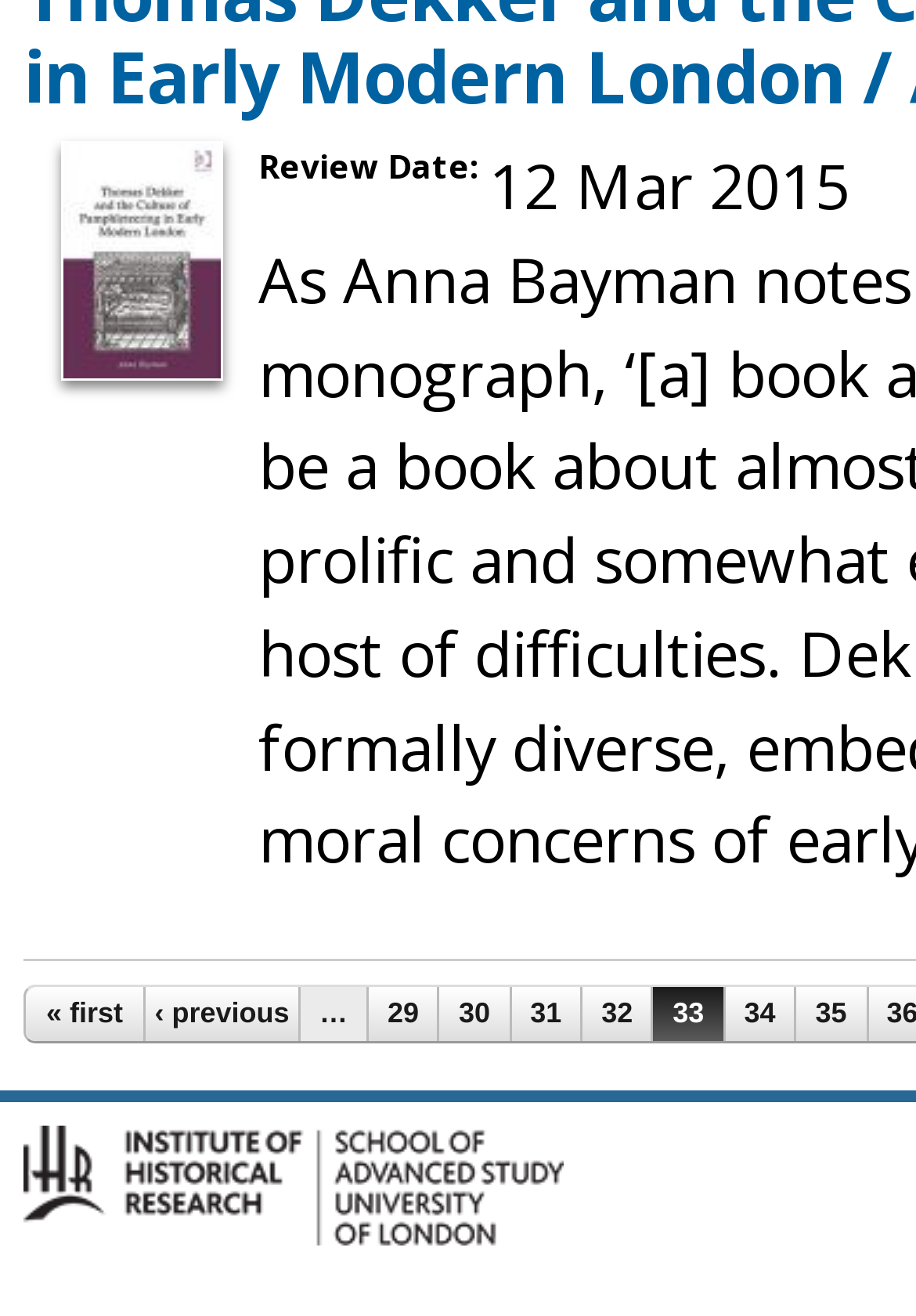Return the bounding box coordinates of the UI element that corresponds to this description: "‹ previous". The coordinates must be given as four float numbers in the range of 0 and 1, [left, top, right, bottom].

[0.159, 0.75, 0.326, 0.79]